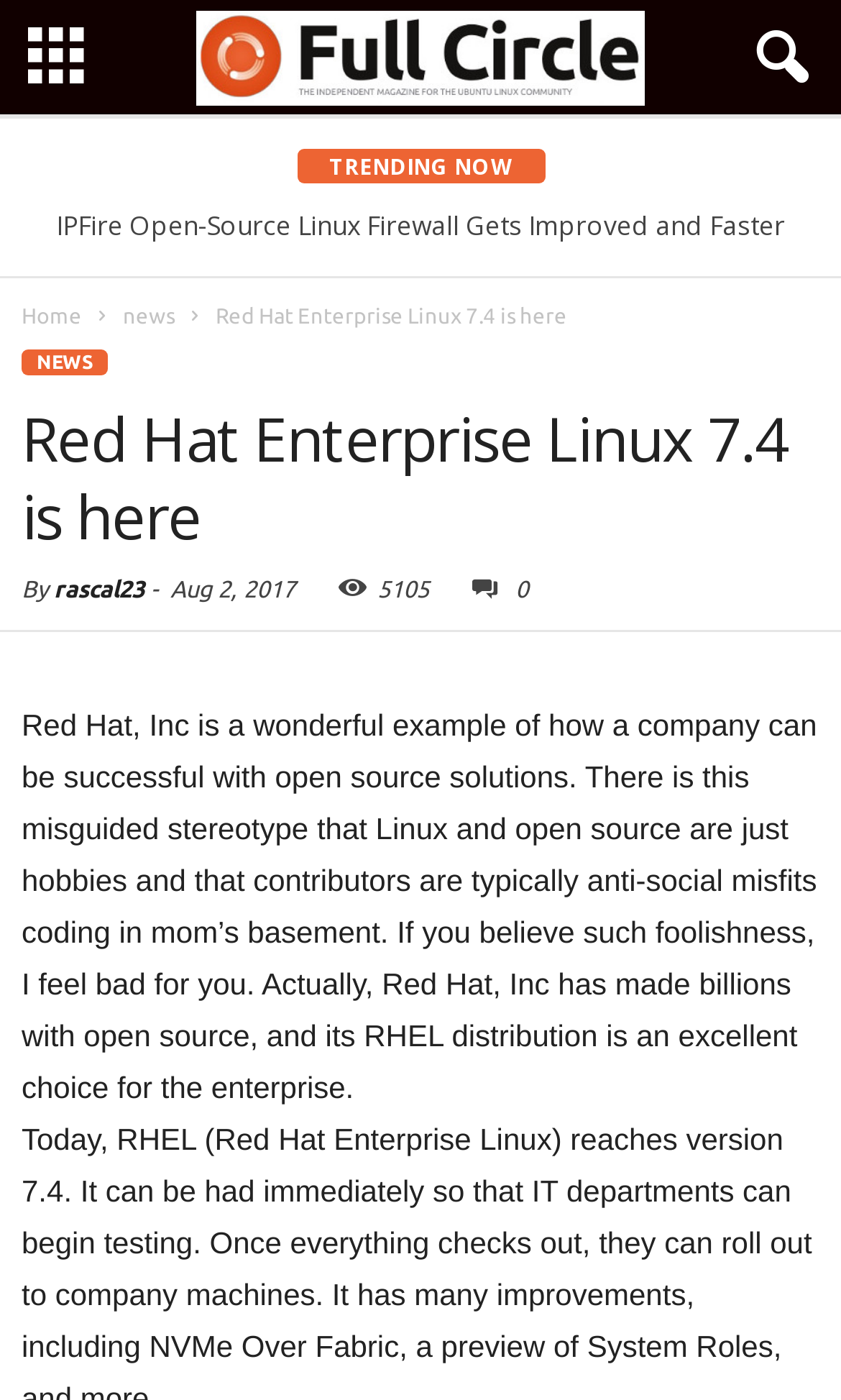What is the name of the magazine?
Based on the image, respond with a single word or phrase.

Full Circle Magazine